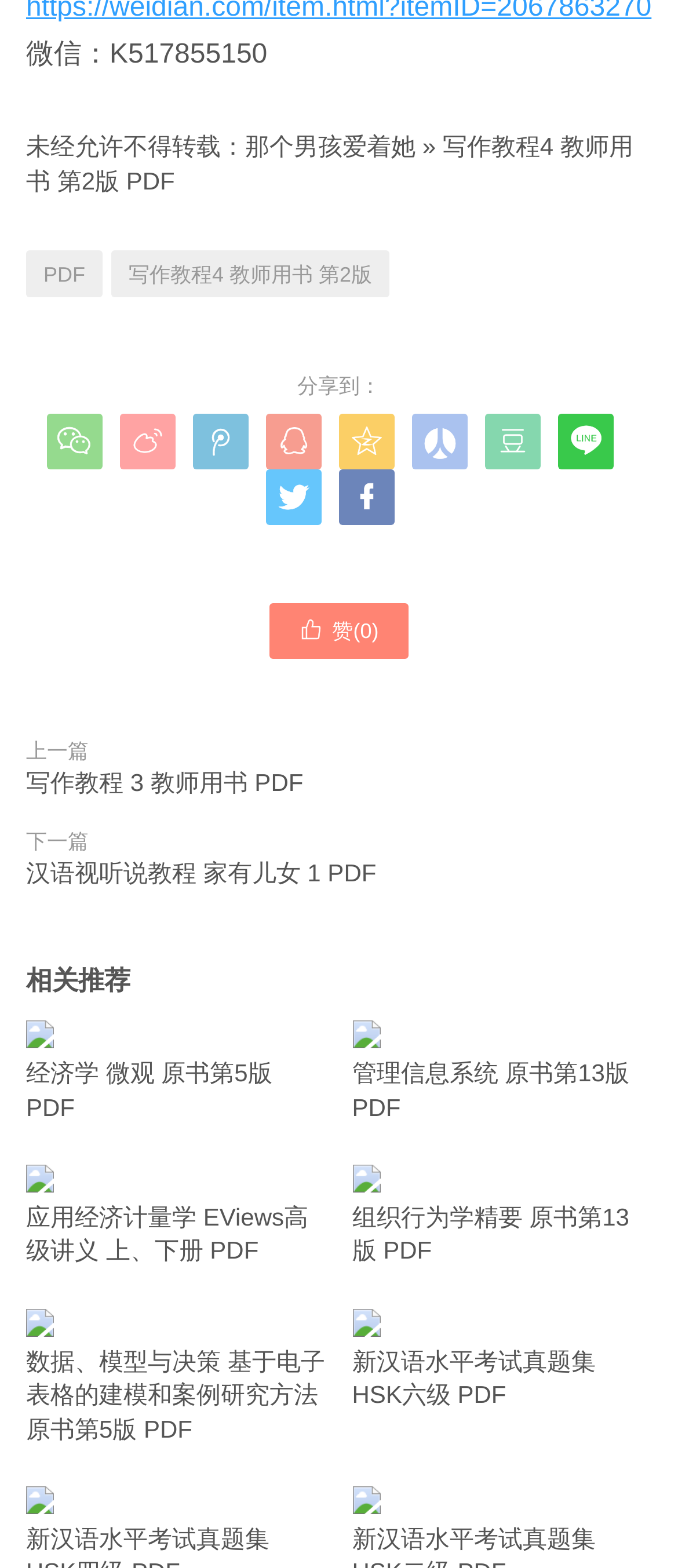Locate the UI element described by 写作教程 3 教师用书 PDF in the provided webpage screenshot. Return the bounding box coordinates in the format (top-left x, top-left y, bottom-right x, bottom-right y), ensuring all values are between 0 and 1.

[0.038, 0.49, 0.447, 0.508]